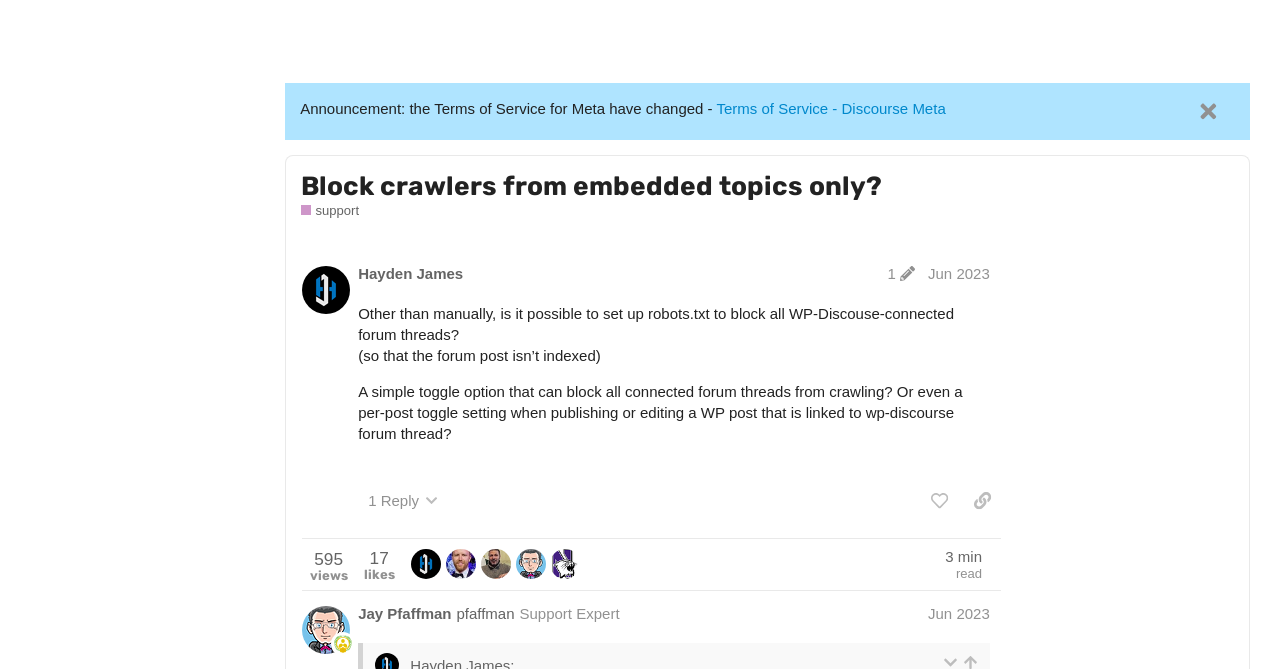Please find the bounding box coordinates (top-left x, top-left y, bottom-right x, bottom-right y) in the screenshot for the UI element described as follows: support

[0.222, 0.054, 0.267, 0.077]